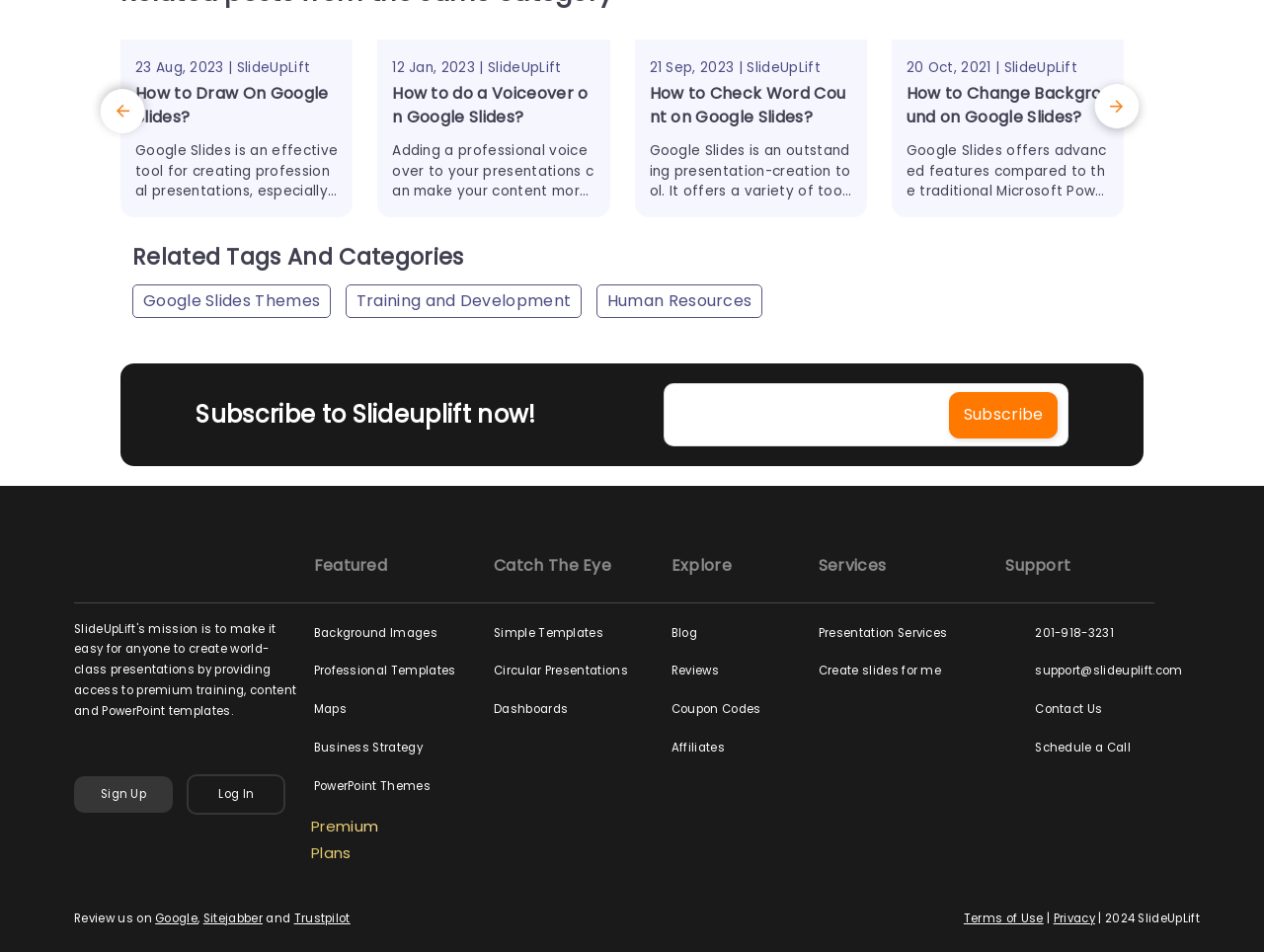Determine the bounding box coordinates of the region that needs to be clicked to achieve the task: "Click the menu button".

None